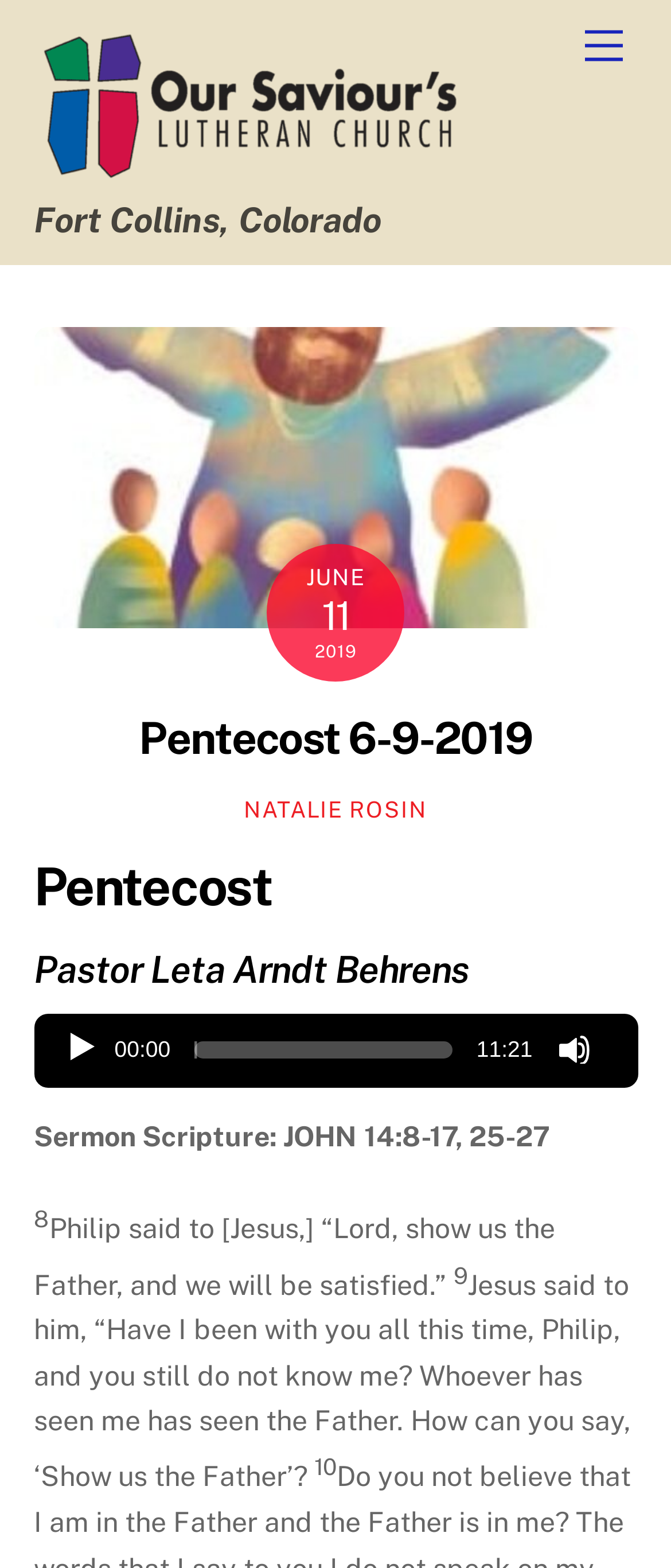Describe every aspect of the webpage comprehensively.

This webpage appears to be a sermon webpage from Our Saviour's Lutheran Church in Fort Collins, Colorado. At the top, there is a menu link and a link to the church's name, accompanied by an image of the church's logo. Below this, there is a section with a heading "Pentecost 6-9-2019" and a link to the same title. This section also contains information about the sermon, including the date "JUNE 11, 2019" and the pastor's name, "NATALIE ROSIN".

Further down, there is a heading "Pentecost" and another heading "Pastor Leta Arndt Behrens", indicating that this is the pastor who delivered the sermon. Below this, there is a media player with buttons to play, pause, and adjust the volume, as well as a slider to navigate through the sermon. The media player also displays the current time and duration of the sermon.

The main content of the webpage is the sermon scripture, which is from JOHN 14:8-17, 25-27. The scripture is displayed in a block of text, with superscript numbers indicating specific verses. The text includes quotes from Philip and Jesus, discussing the nature of God and Jesus' relationship with his followers.

At the very bottom of the page, there is a link to "Back To Top", allowing users to quickly navigate back to the top of the page.